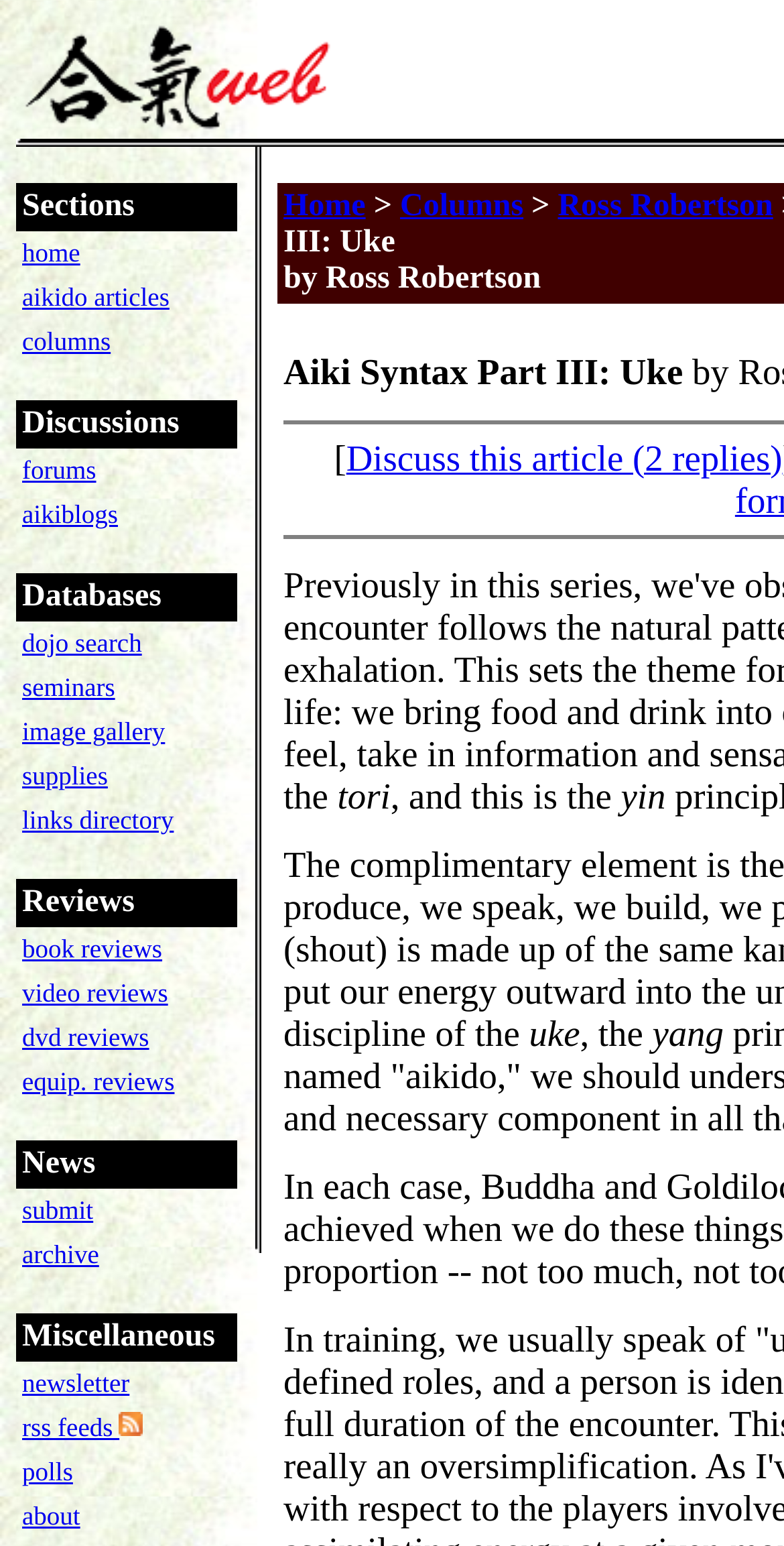Please find the bounding box coordinates in the format (top-left x, top-left y, bottom-right x, bottom-right y) for the given element description. Ensure the coordinates are floating point numbers between 0 and 1. Description: links directory

[0.028, 0.52, 0.222, 0.54]